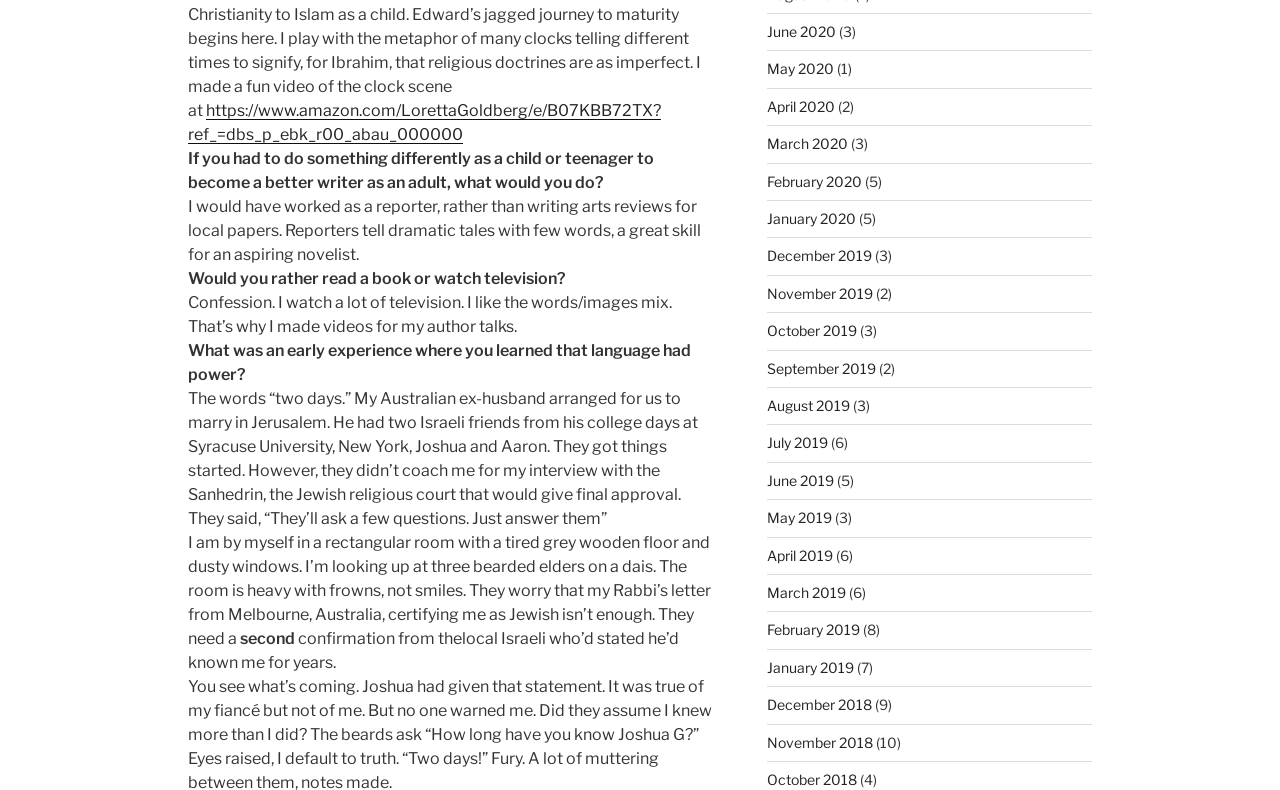Identify the bounding box coordinates of the section to be clicked to complete the task described by the following instruction: "Click the link to Loretta Goldberg's Amazon page". The coordinates should be four float numbers between 0 and 1, formatted as [left, top, right, bottom].

[0.147, 0.128, 0.516, 0.183]